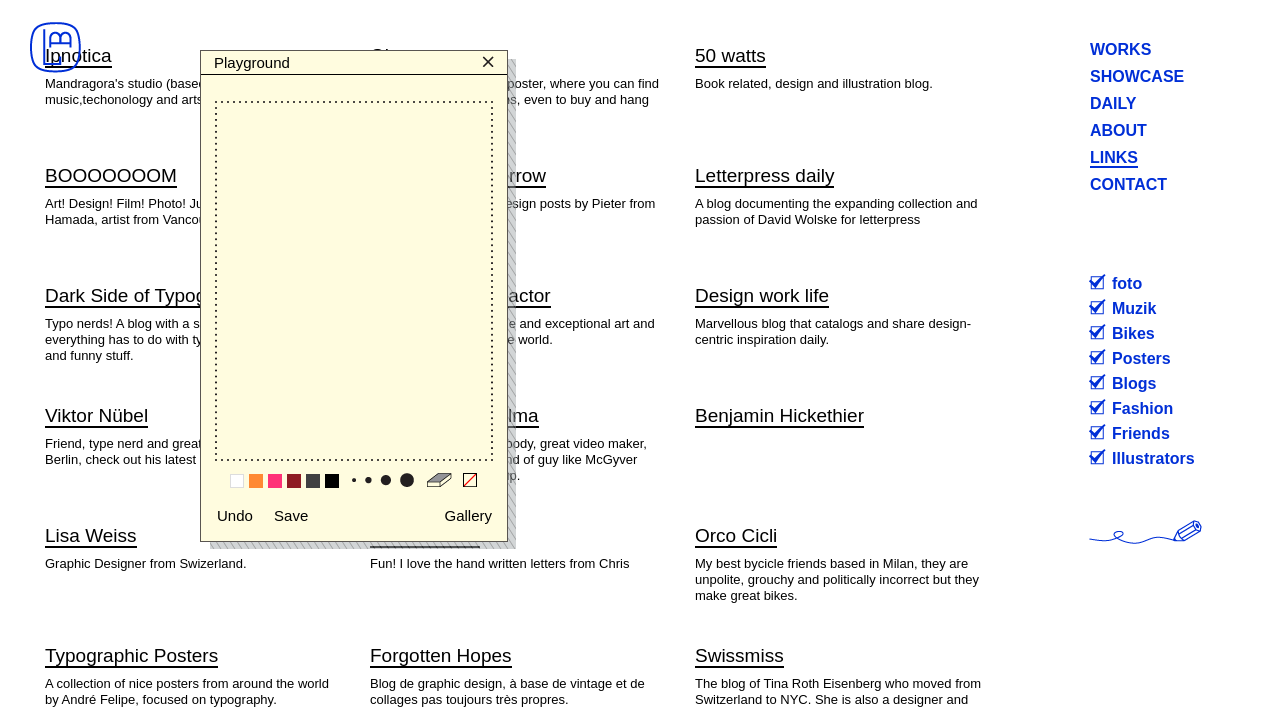Using the details from the image, please elaborate on the following question: What is the purpose of the textbox at the top of the webpage?

There is a textbox at the top of the webpage, but its purpose is not explicitly stated. It may be used for searching or inputting information, but its exact function is unclear.